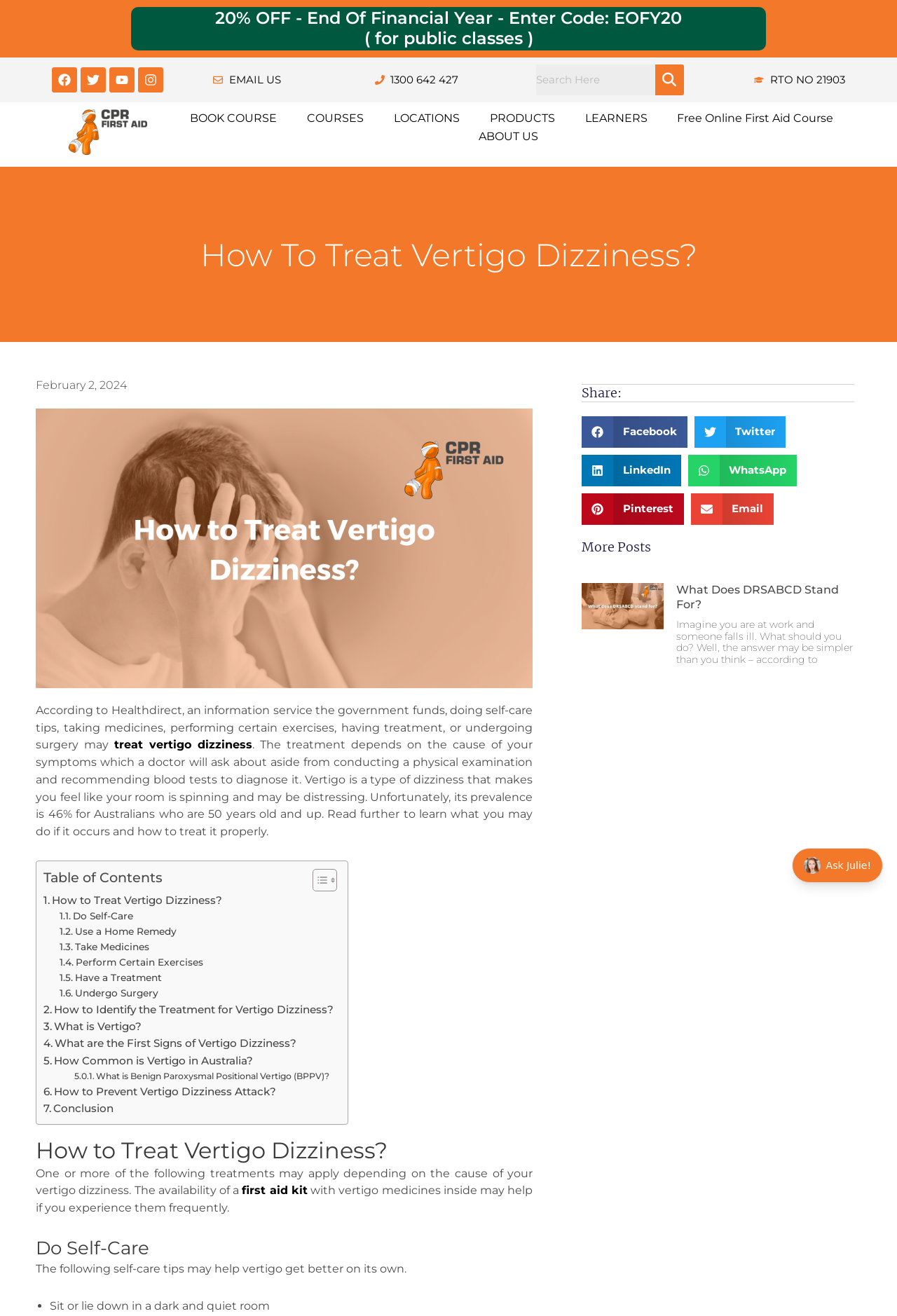Identify the bounding box coordinates of the specific part of the webpage to click to complete this instruction: "Learn about treating vertigo dizziness".

[0.04, 0.176, 0.777, 0.211]